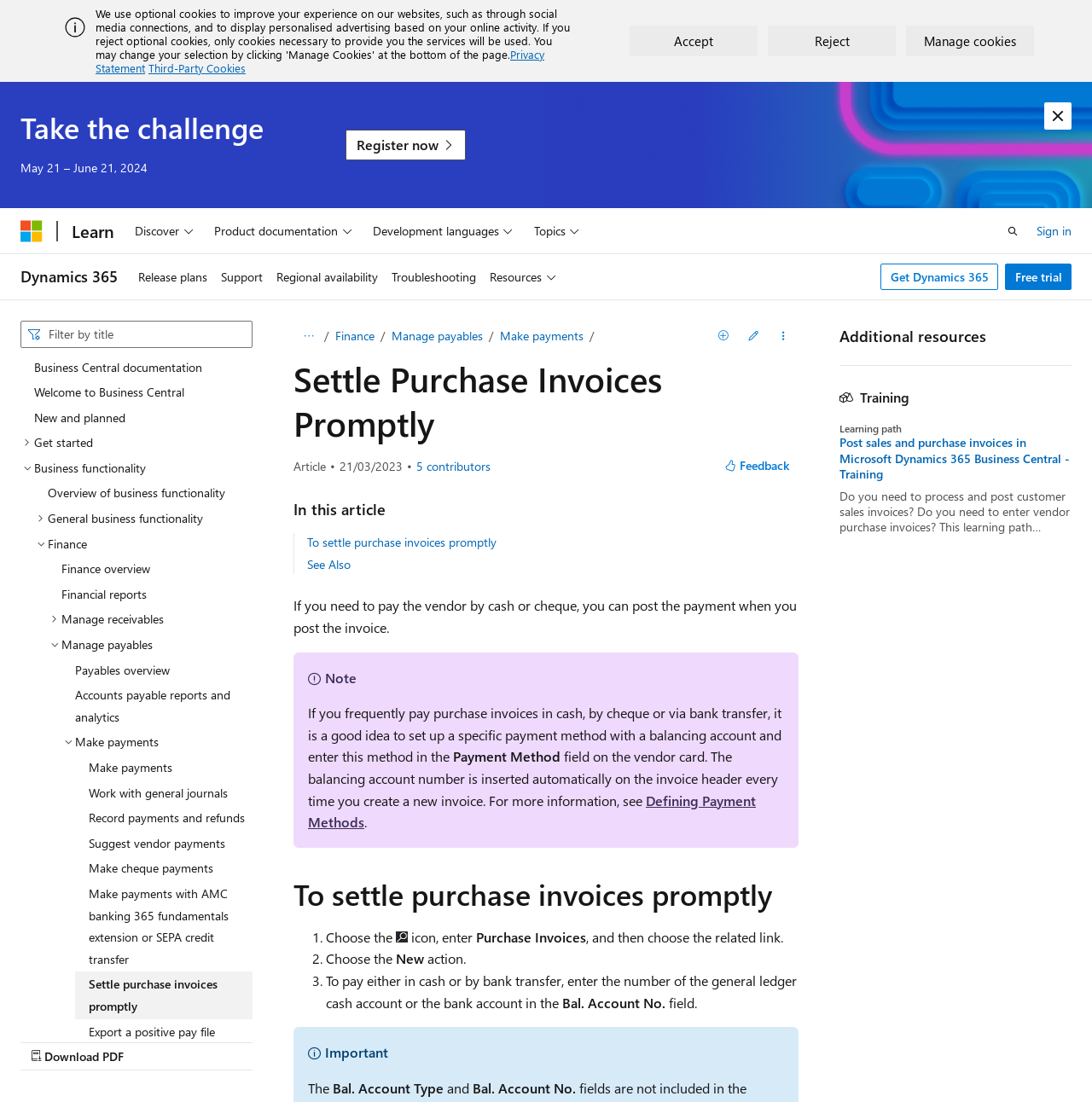Give a one-word or short-phrase answer to the following question: 
What is the purpose of settling purchase invoices promptly?

To pay vendors by cash or cheque